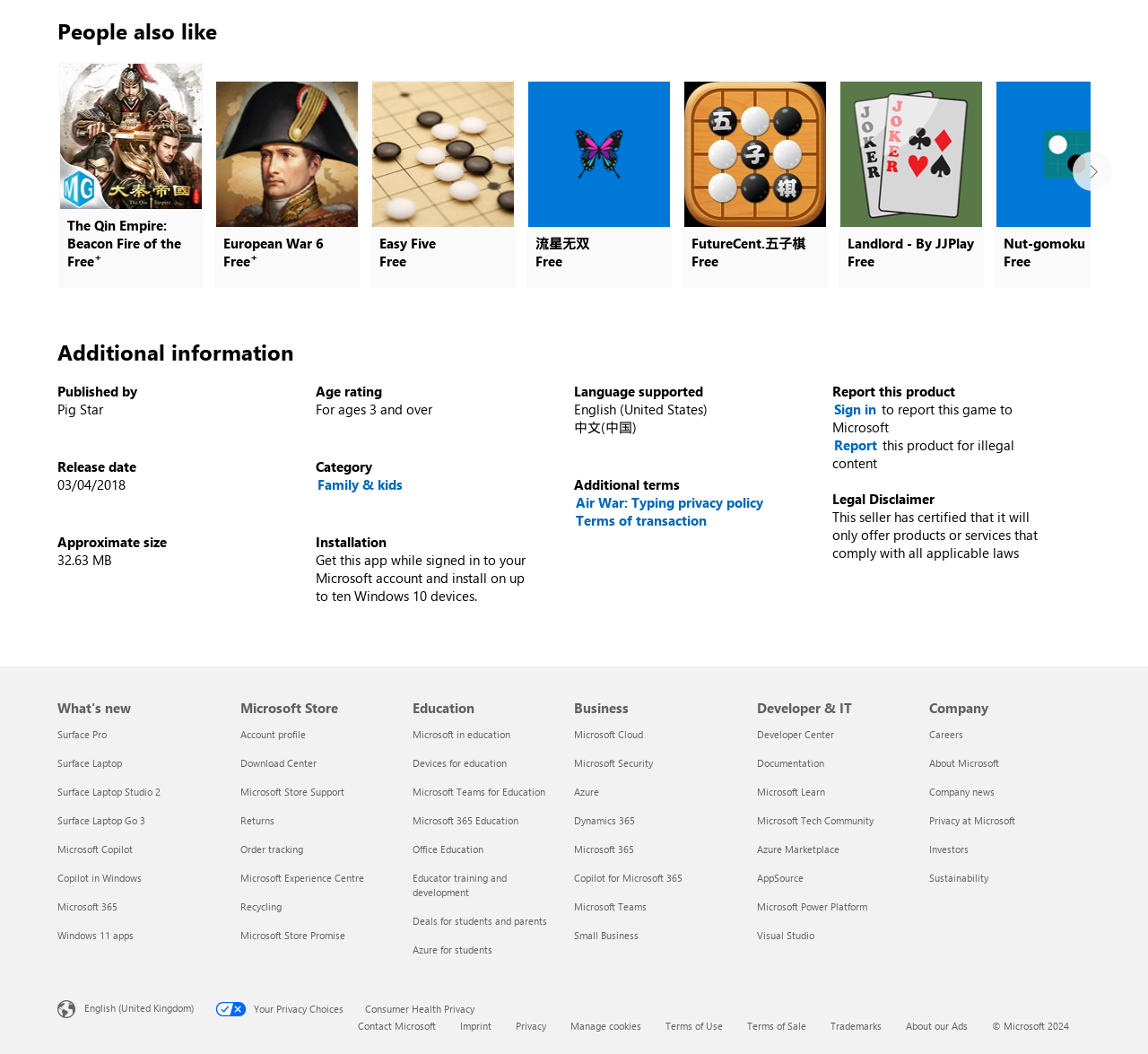Use the details in the image to answer the question thoroughly: 
What is the release date of the app?

I found the release date of the app by looking at the 'Release date' section under 'Additional information', which is located in the middle of the webpage. The release date is specified as '03/04/2018'.